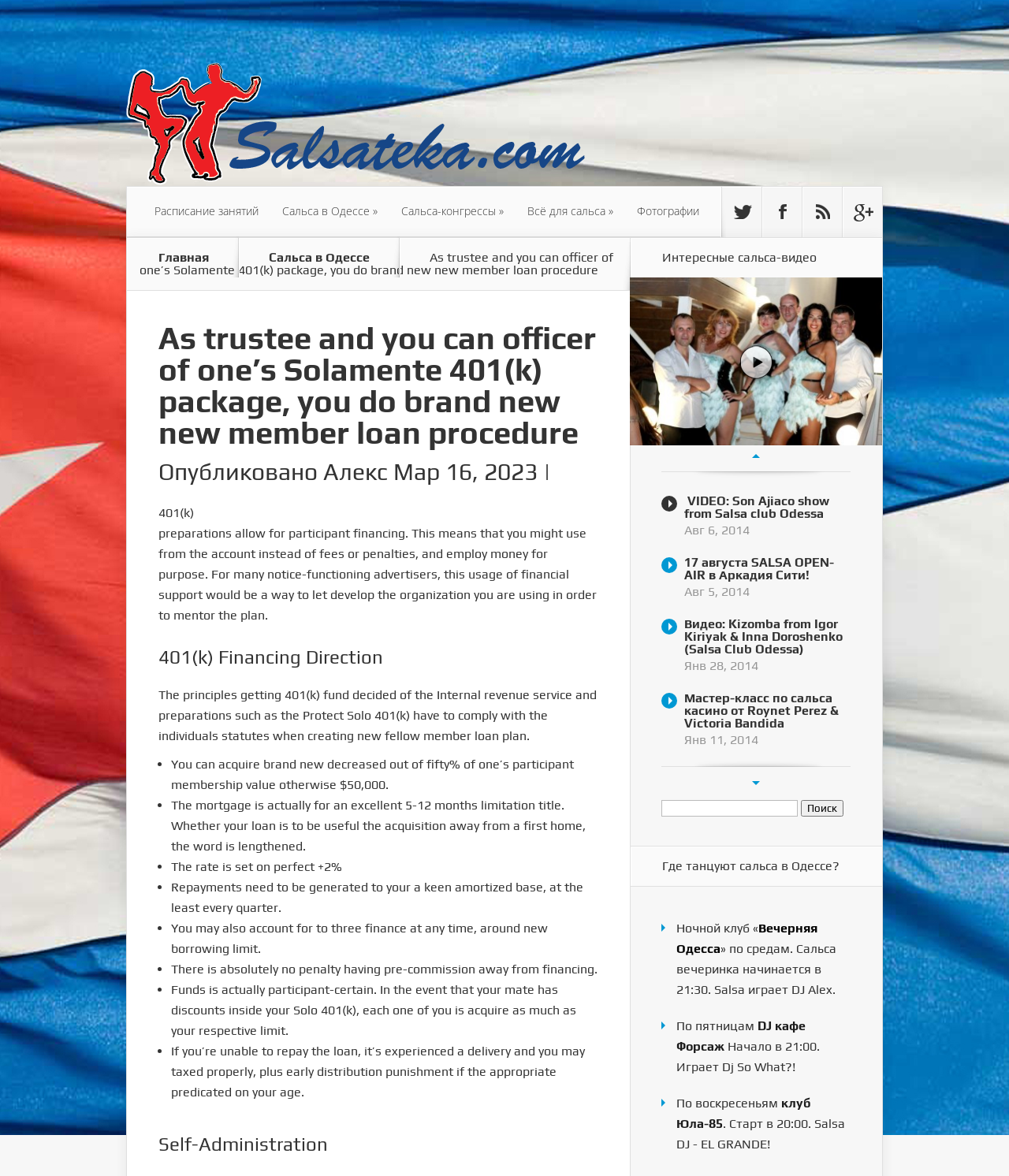What is the purpose of 401(k) financing?
Give a thorough and detailed response to the question.

According to the webpage, 401(k) financing allows participants to use their account instead of fees or penalties, and employ money for a specific purpose. This is stated in the paragraph that starts with '401(k) preparations allow for participant financing...'.